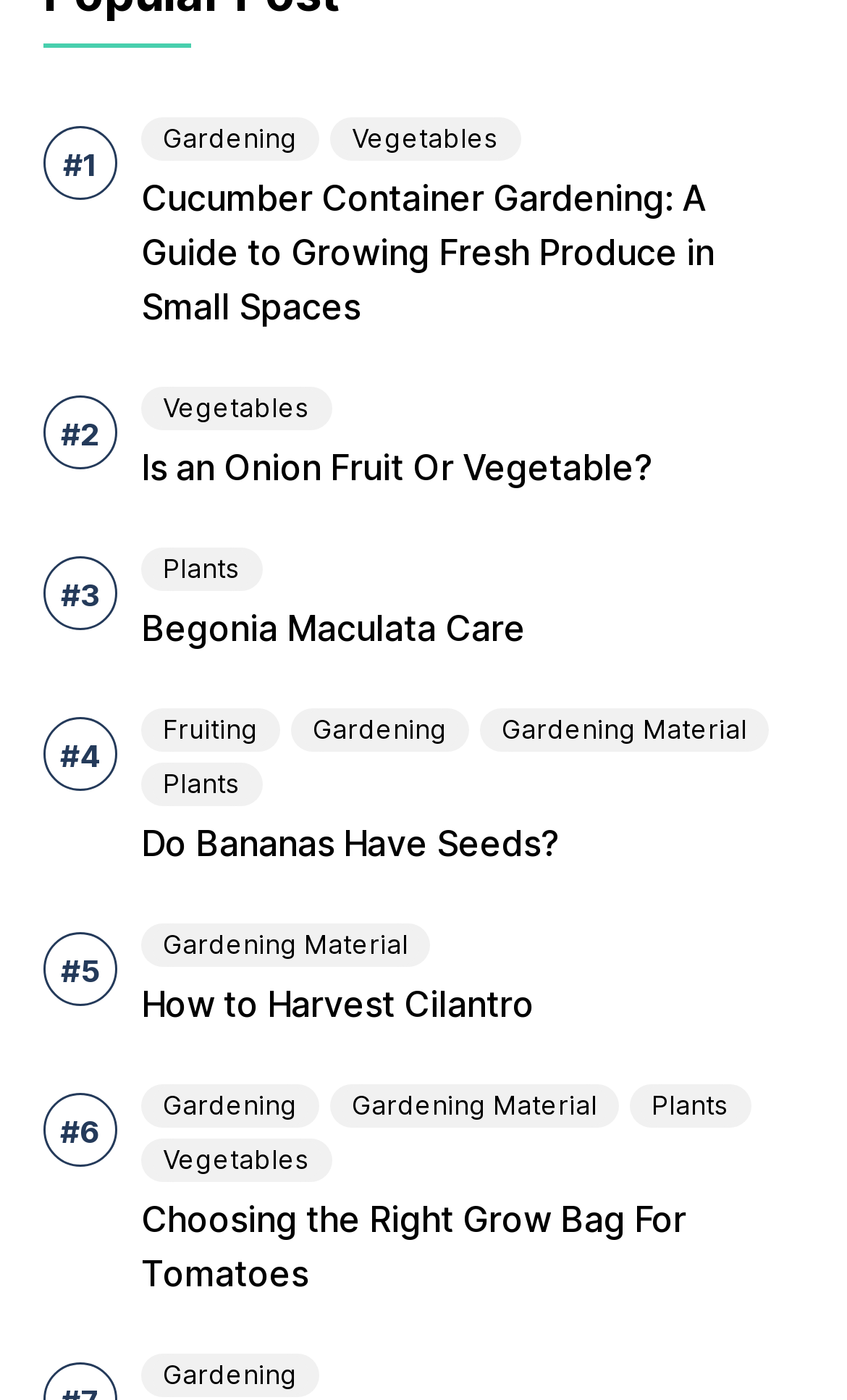Determine the bounding box coordinates of the clickable region to follow the instruction: "Click on 'Gardening'".

[0.179, 0.084, 0.364, 0.115]